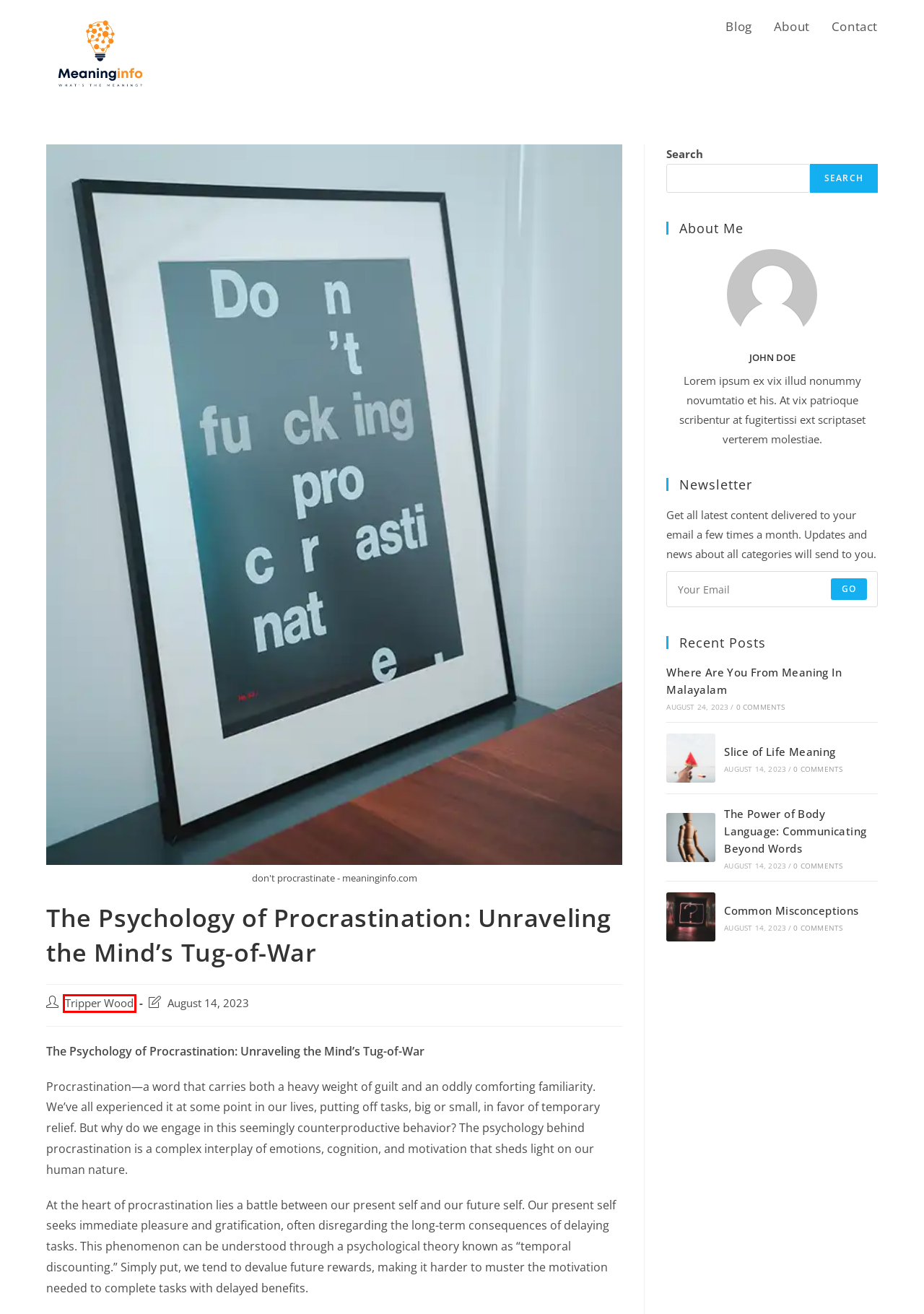Look at the screenshot of the webpage and find the element within the red bounding box. Choose the webpage description that best fits the new webpage that will appear after clicking the element. Here are the candidates:
A. Home - Meaninginfo.com
B. Slice of Life Meaning - Meaninginfo.com
C. The Power of Body Language: Communicating Beyond Words - Meaninginfo.com
D. About - Meaninginfo.com
E. Blog - Meaninginfo.com
F. Contact - Meaninginfo.com
G. Tripper Wood, Author at Meaninginfo.com
H. Where Are You From Meaning In Malayalam - Meaninginfo.com

G